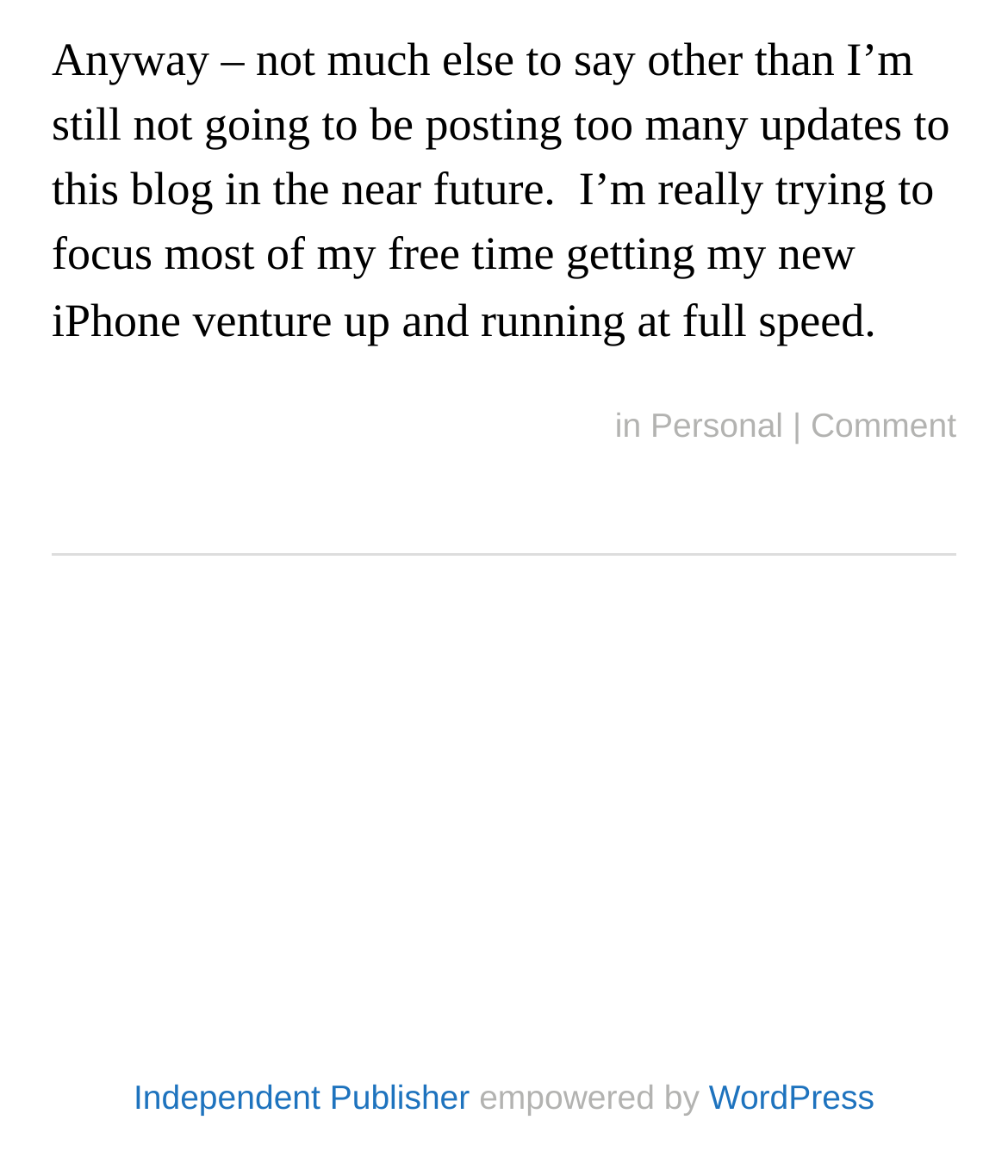Using the element description Comment, predict the bounding box coordinates for the UI element. Provide the coordinates in (top-left x, top-left y, bottom-right x, bottom-right y) format with values ranging from 0 to 1.

[0.804, 0.344, 0.949, 0.377]